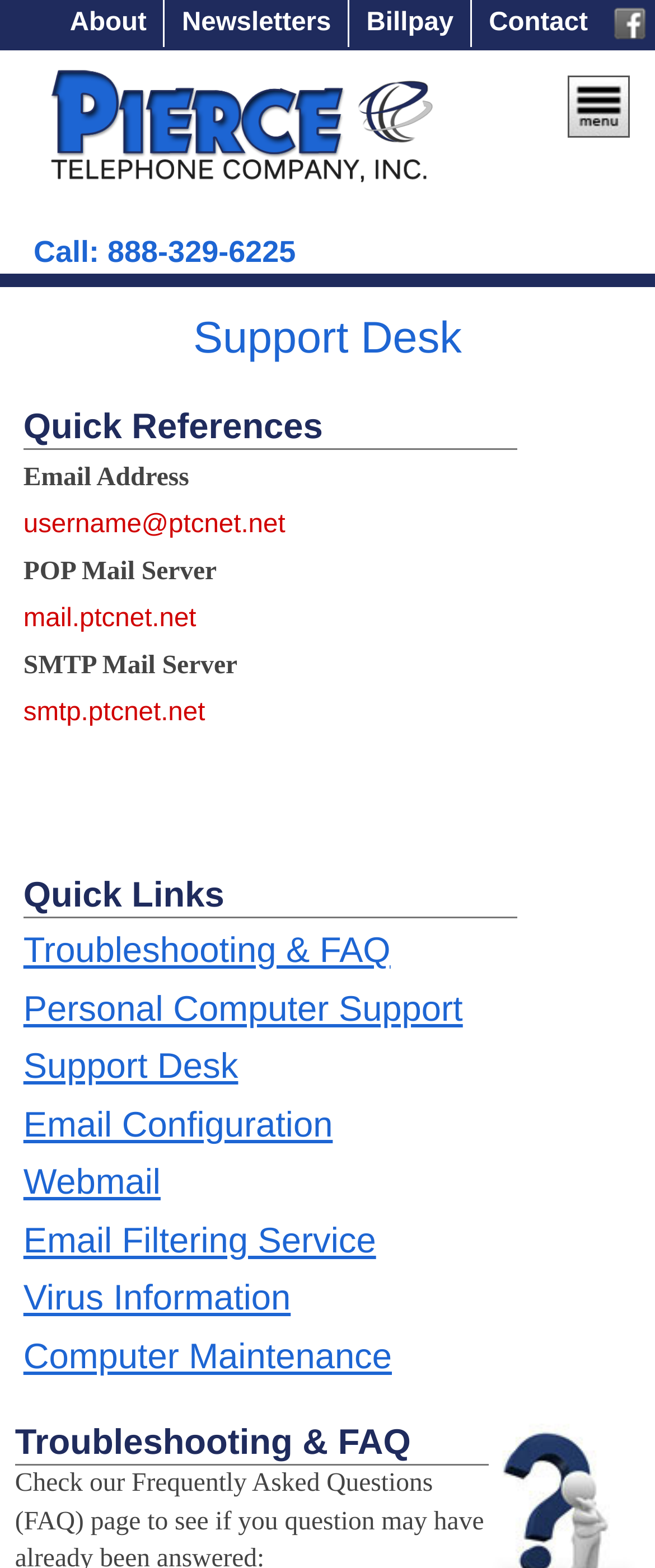Determine the bounding box coordinates for the clickable element to execute this instruction: "Visit Pierce Telephone Company, Inc. website". Provide the coordinates as four float numbers between 0 and 1, i.e., [left, top, right, bottom].

[0.051, 0.043, 0.679, 0.059]